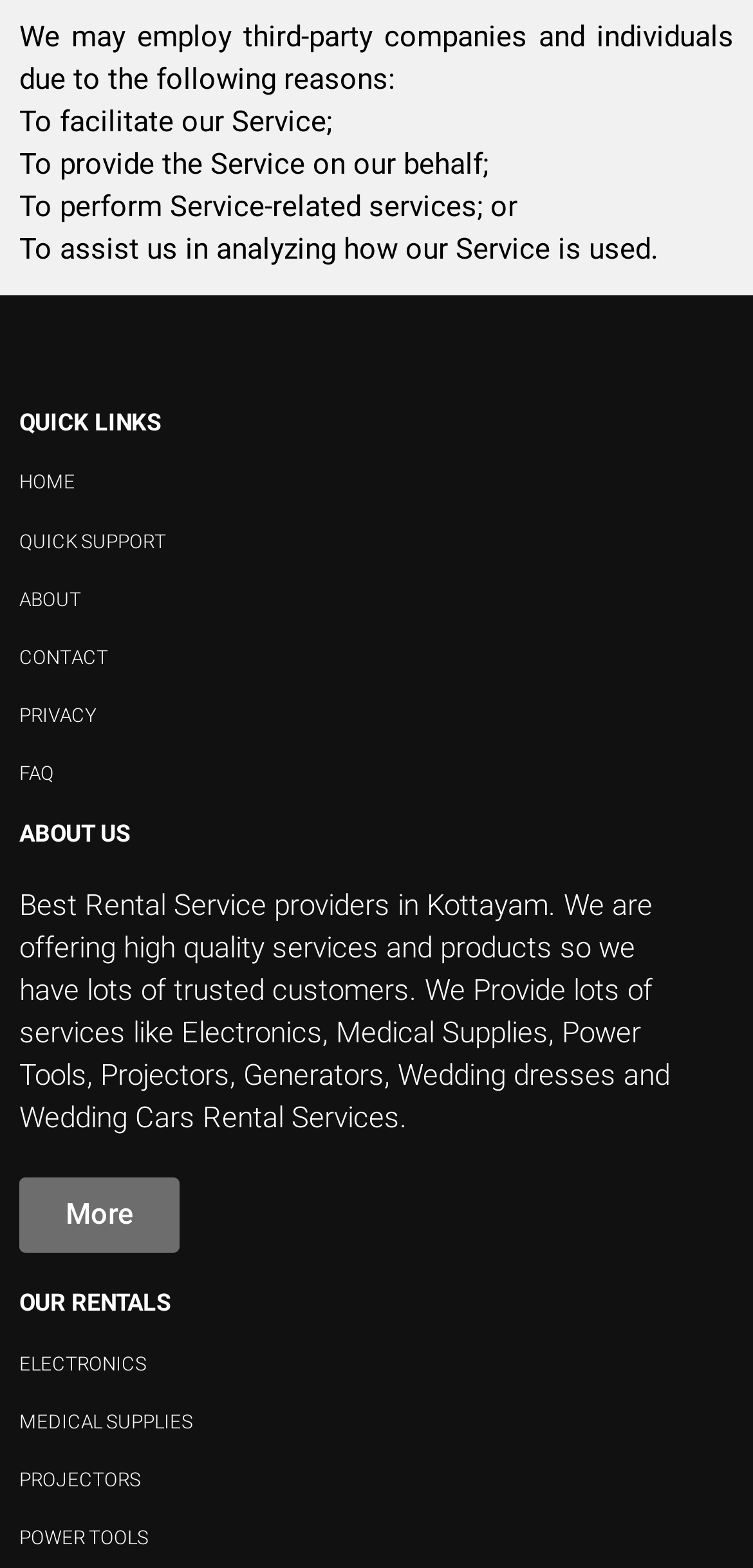What type of services does the company provide? Examine the screenshot and reply using just one word or a brief phrase.

Rental Services